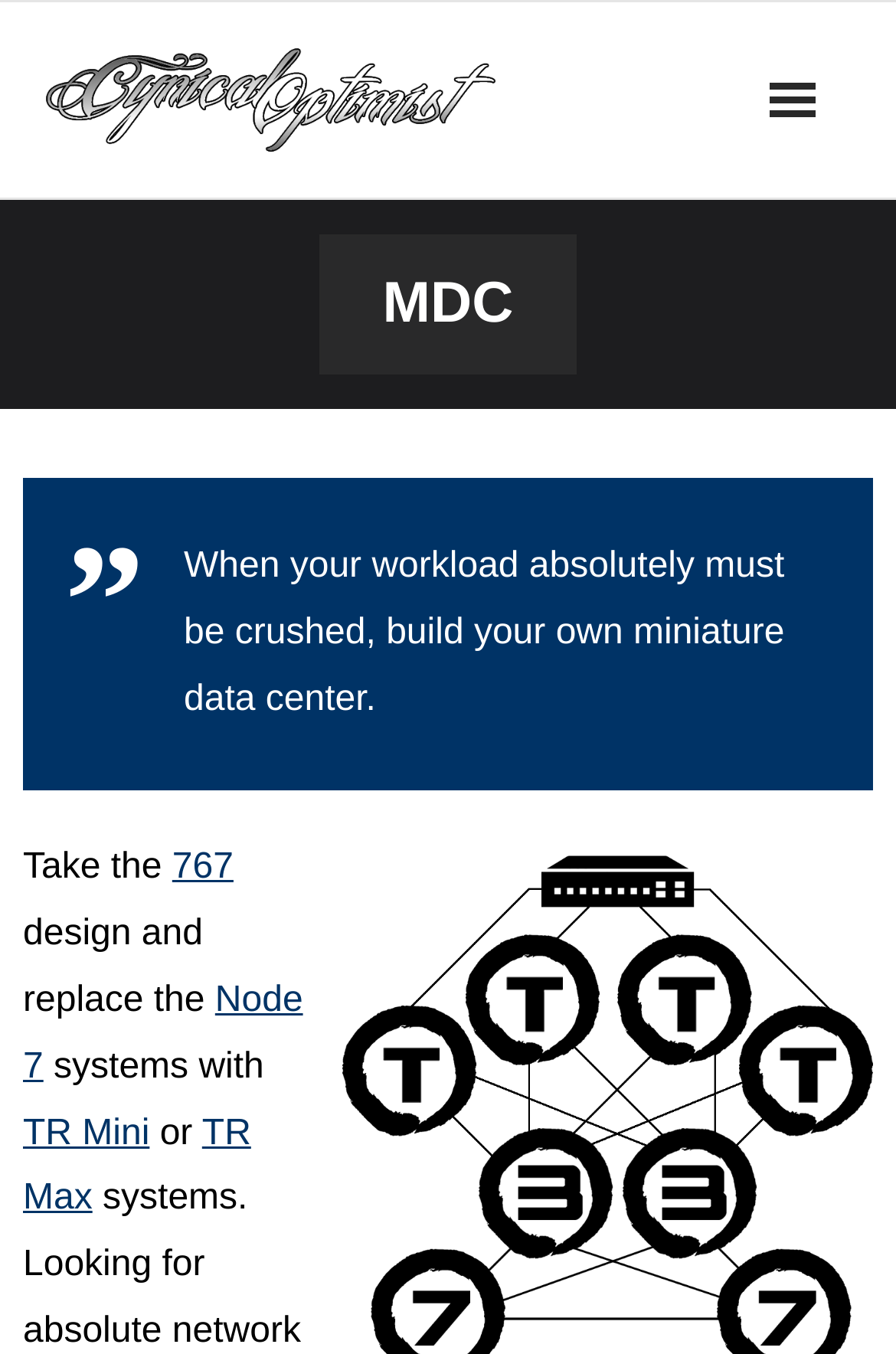Respond to the following question with a brief word or phrase:
How many links are there in the blockquote?

3